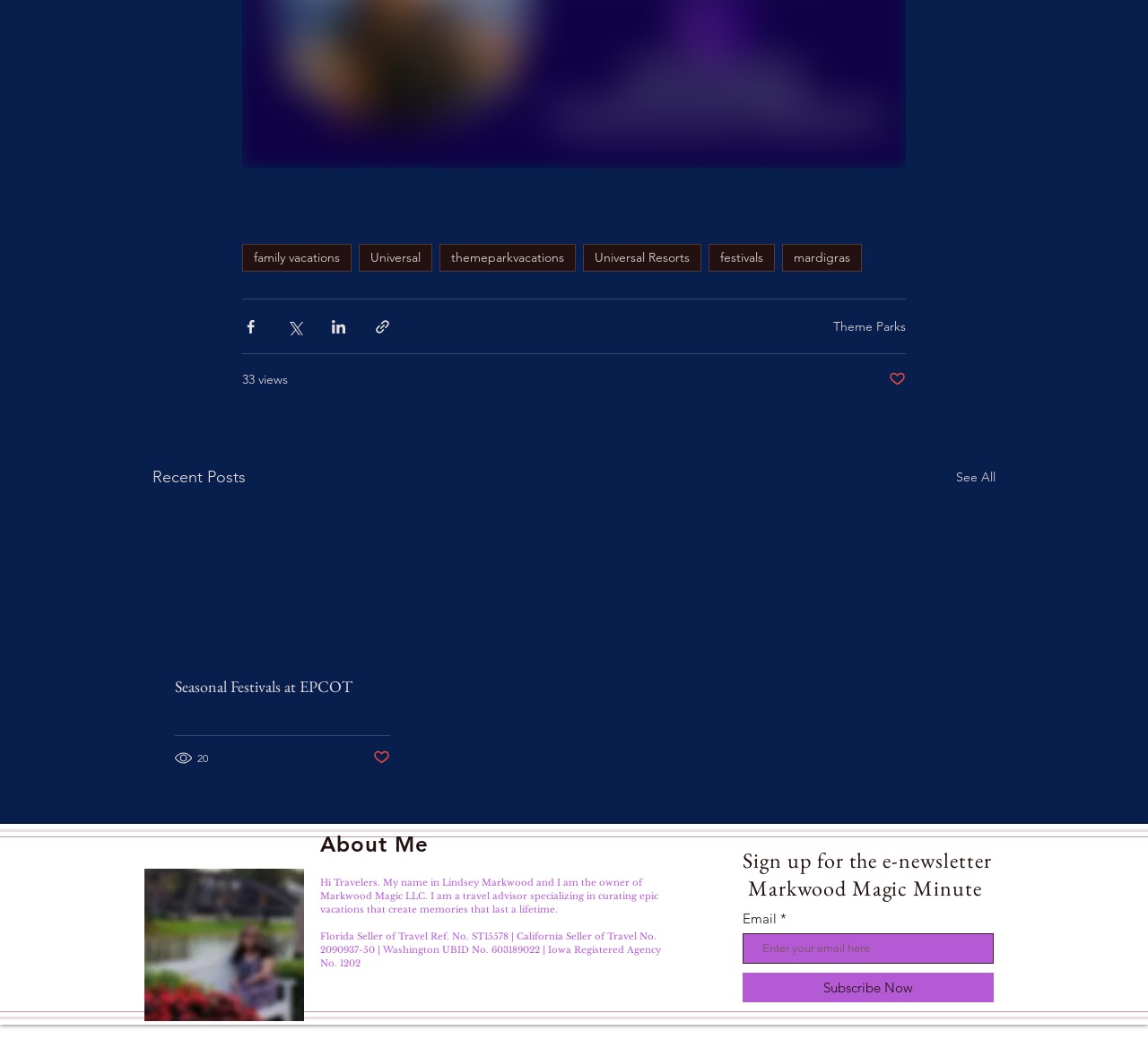What is the theme of the second article?
Look at the image and provide a short answer using one word or a phrase.

Seasonal Festivals at EPCOT